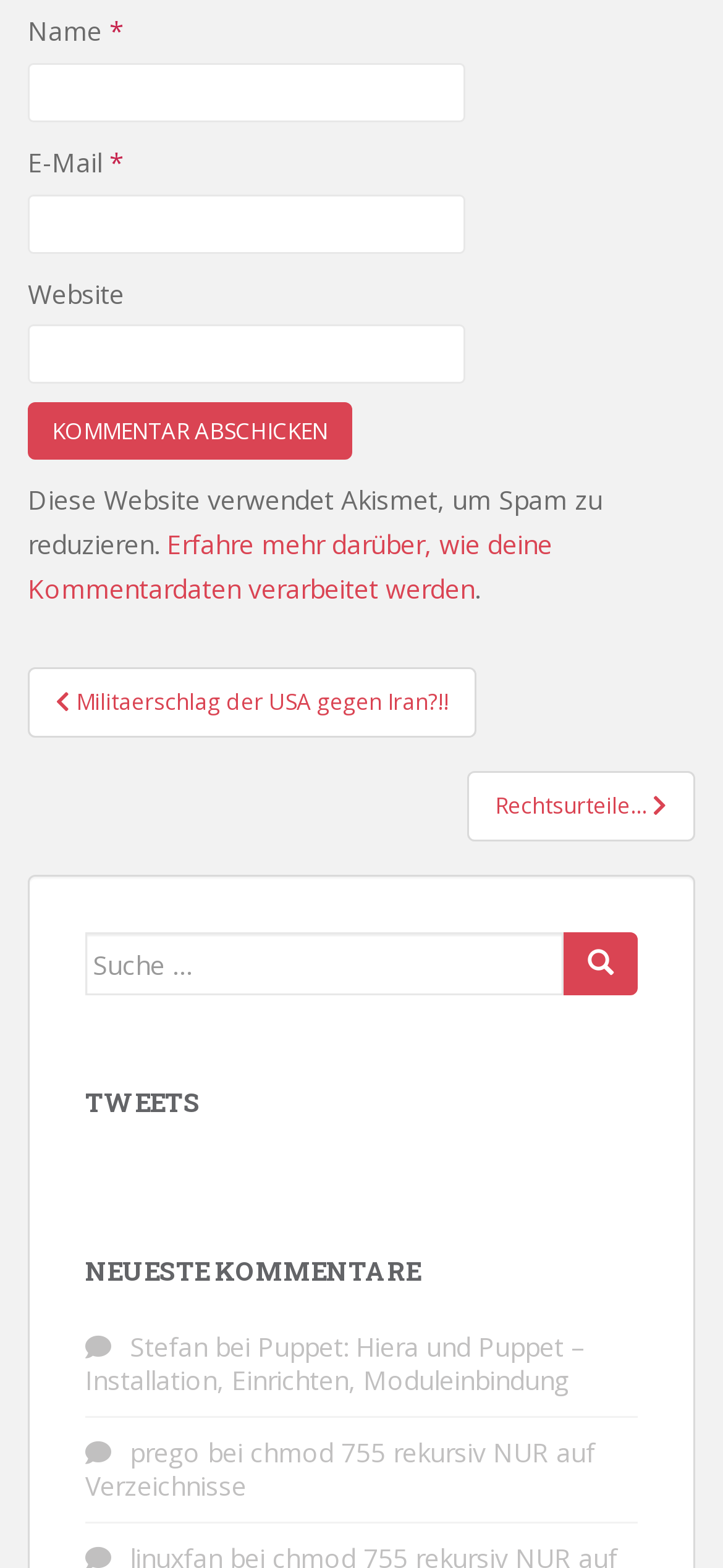Respond to the question below with a single word or phrase:
What is the button below the 'Website' textbox used for?

Submit comment